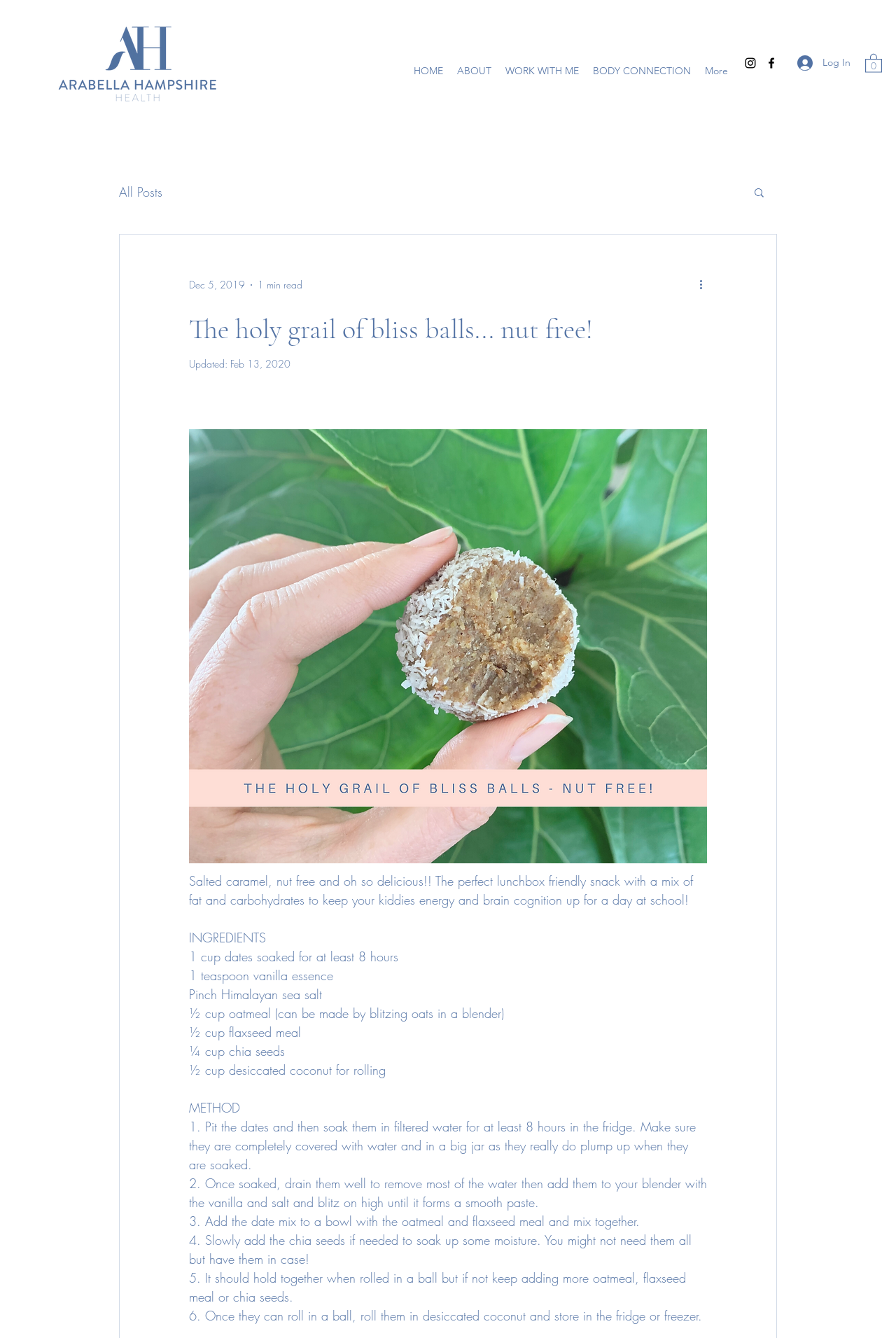What is the purpose of the bliss balls?
Using the image, respond with a single word or phrase.

lunchbox friendly snack